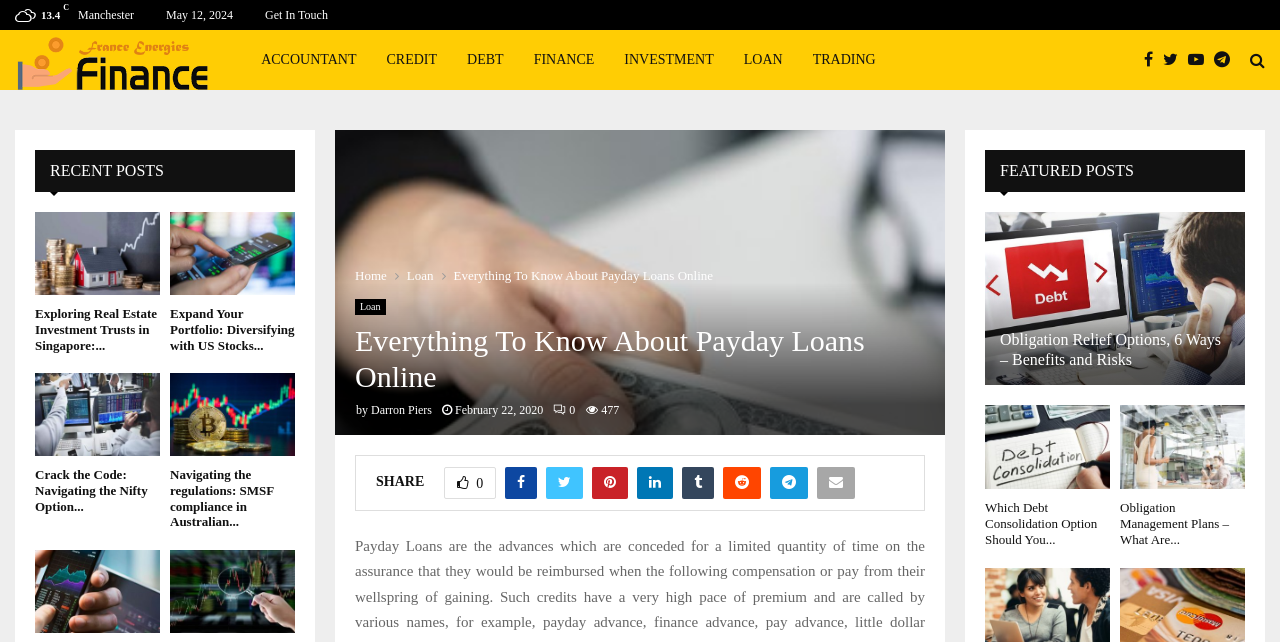Utilize the details in the image to thoroughly answer the following question: What is the topic of the first article under 'FEATURED POSTS'?

I looked at the first article element under the heading 'FEATURED POSTS' and found the link text 'Obligation Relief Options, 6 Ways – Benefits and Risks' which indicates the topic of the article.